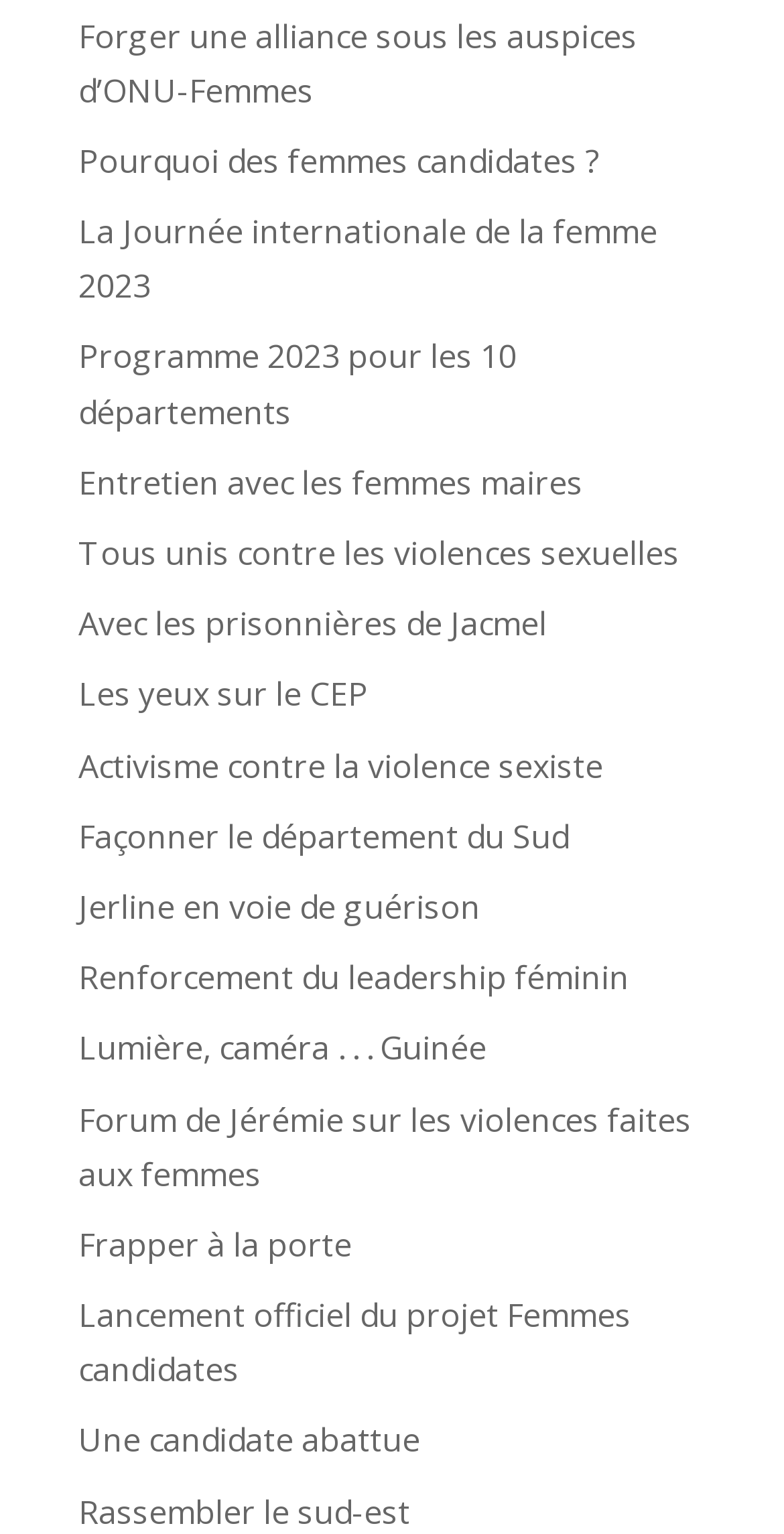Respond to the question below with a single word or phrase:
Is the webpage related to a specific country?

Yes